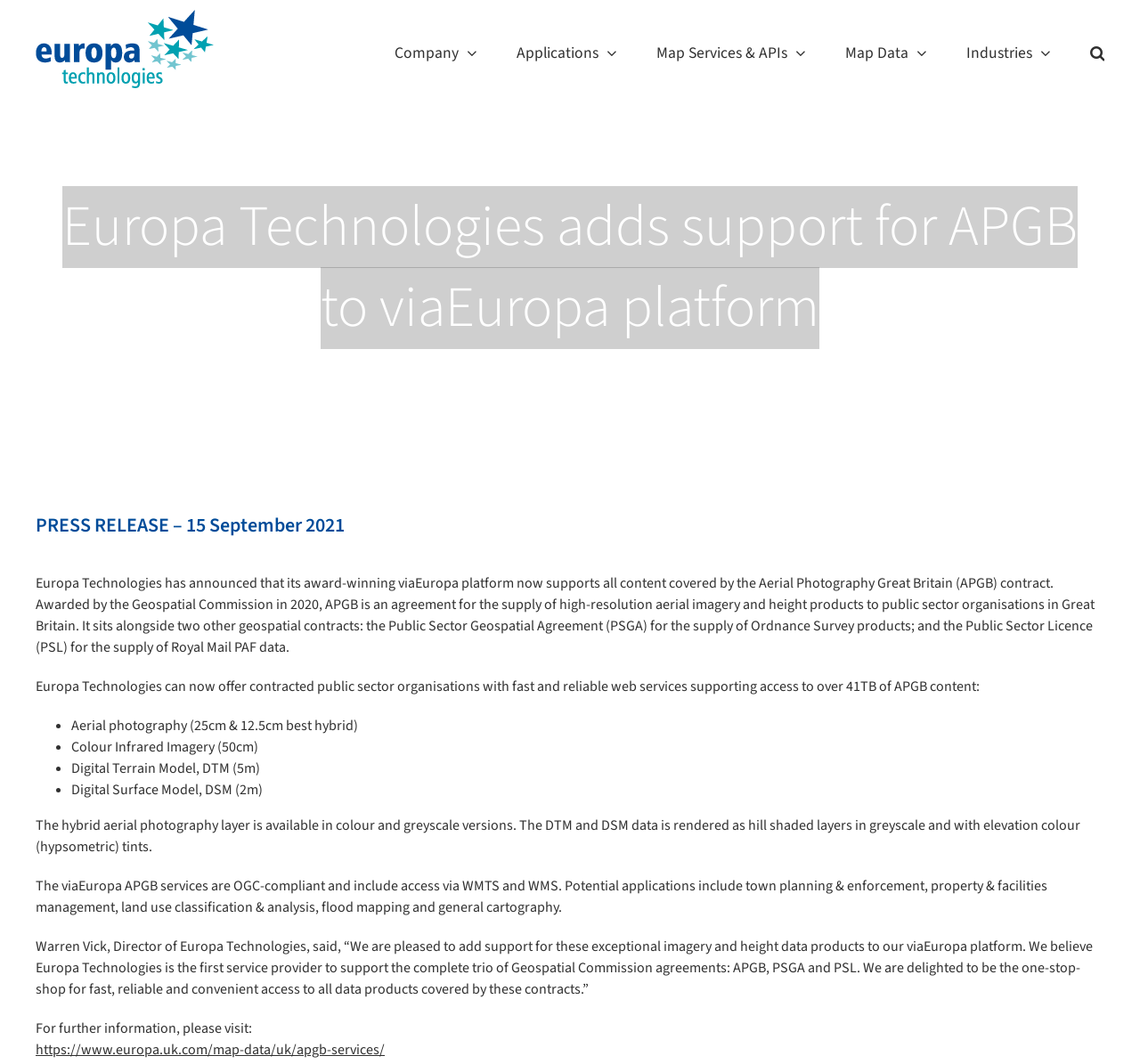Who is the Director of Europa Technologies?
From the details in the image, provide a complete and detailed answer to the question.

The answer can be found in the quote from Warren Vick, Director of Europa Technologies, which is located near the bottom of the webpage. The quote mentions that Europa Technologies is pleased to add support for the APGB content to viaEuropa platform.